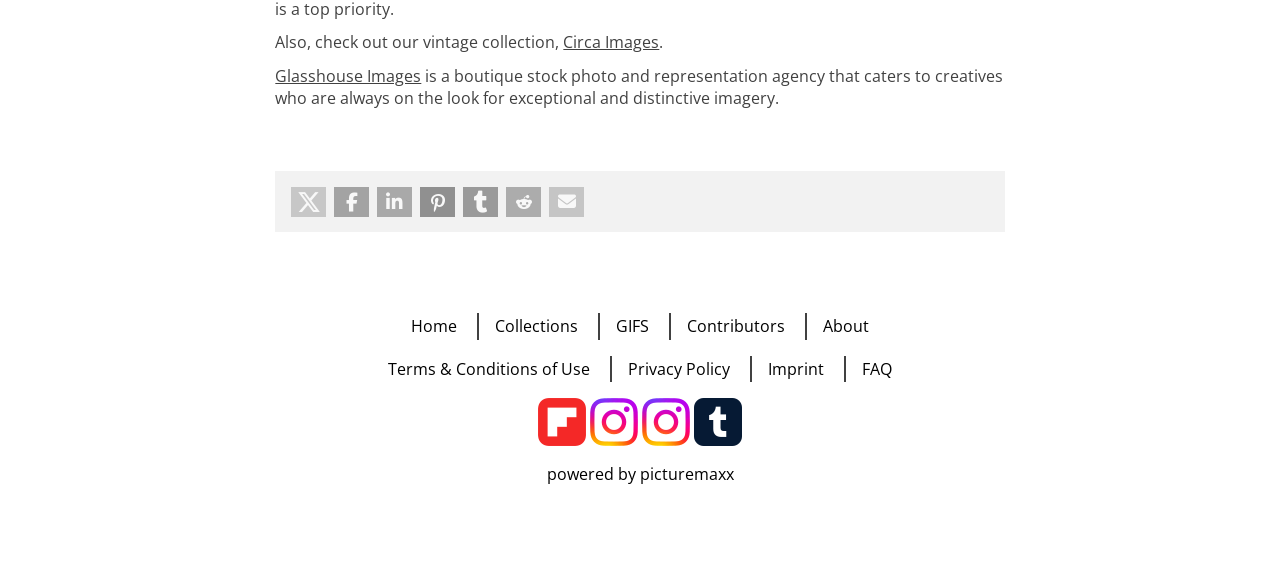Please provide a detailed answer to the question below based on the screenshot: 
What is the name of the platform with the image ID 114?

The image element with ID 114 is associated with the link element with ID 78, which has the text 'Flipboard', indicating that the platform is Flipboard.